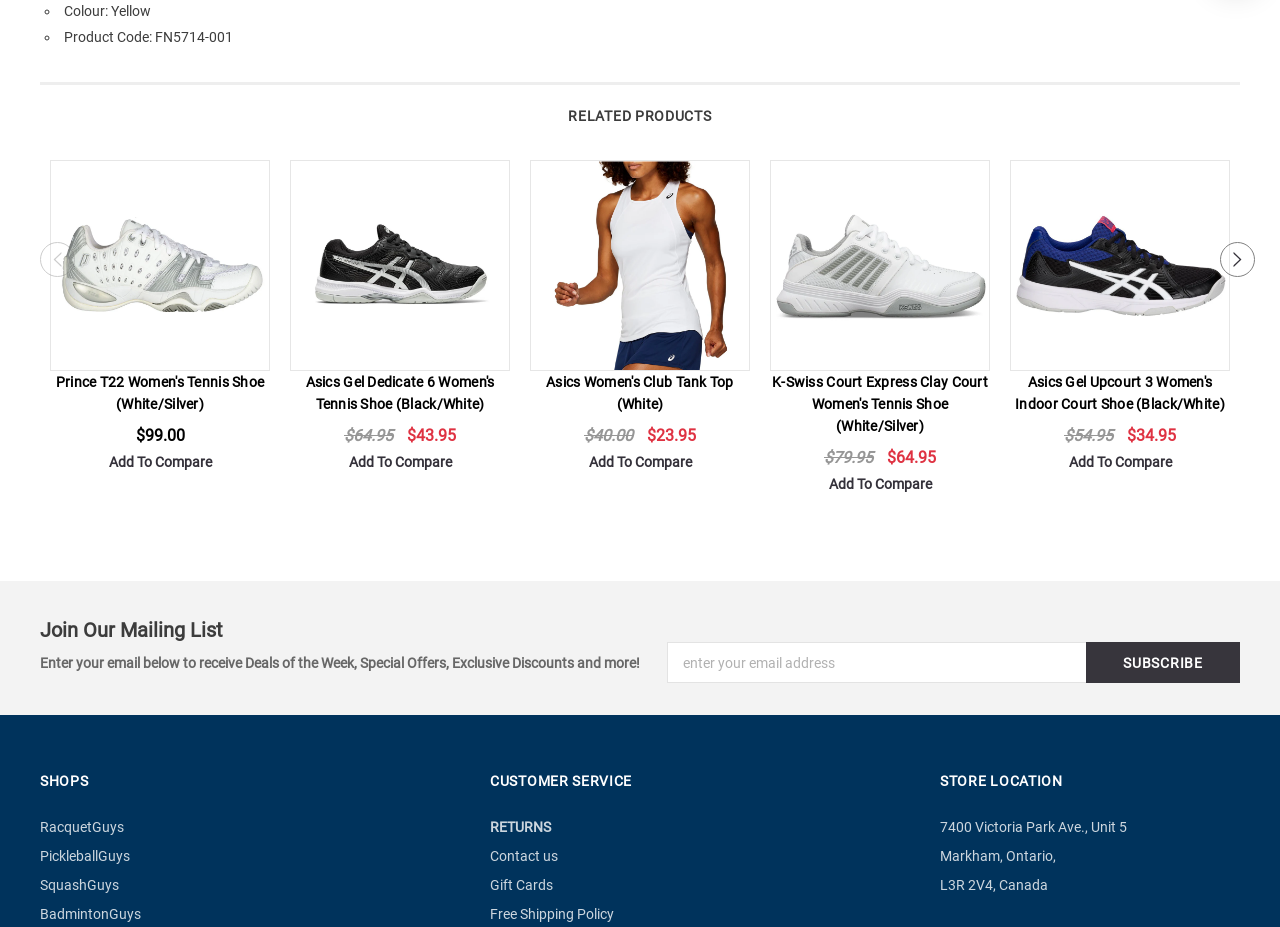Please identify the bounding box coordinates of where to click in order to follow the instruction: "View RacquetGuys".

[0.031, 0.883, 0.097, 0.9]